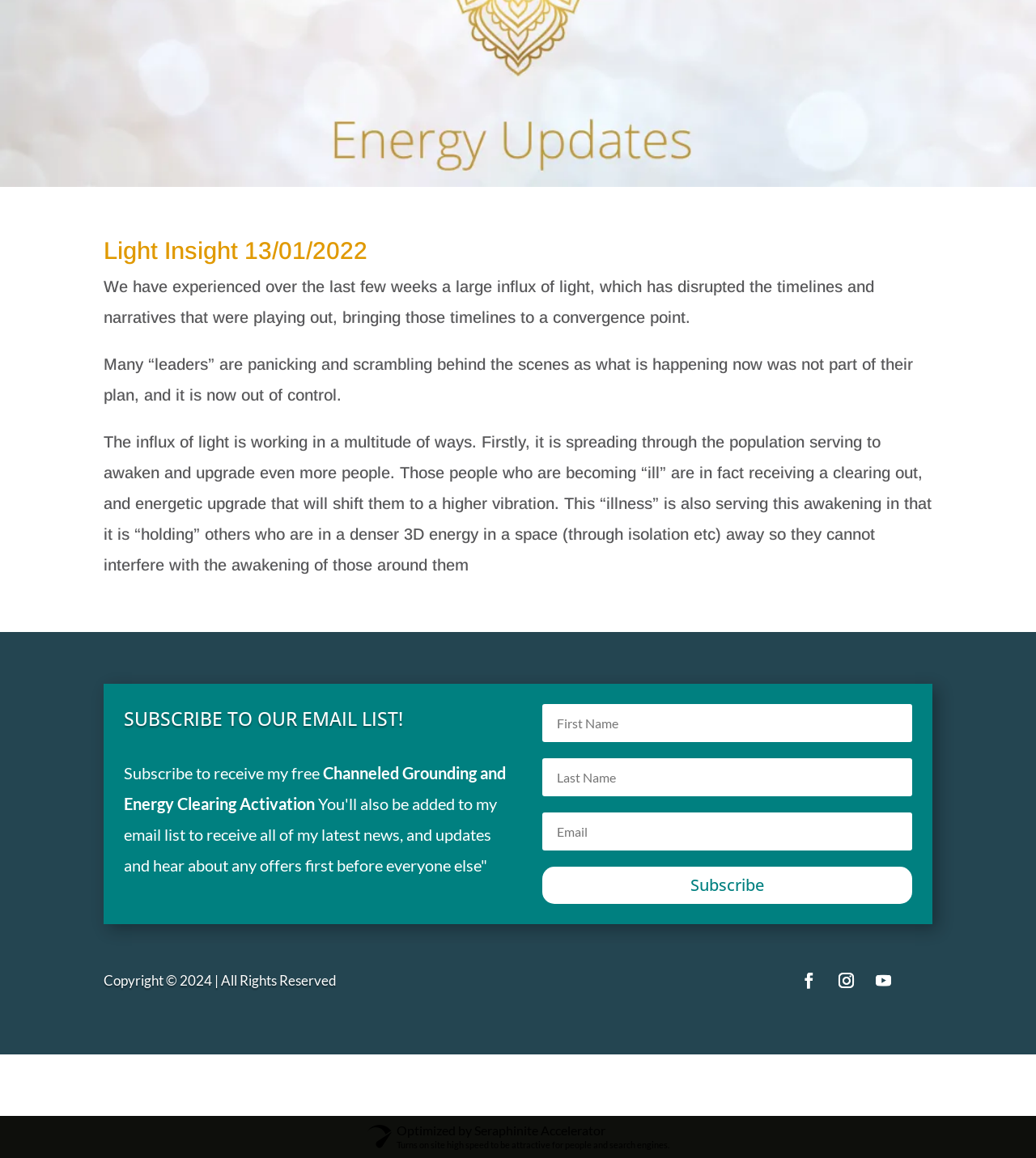Ascertain the bounding box coordinates for the UI element detailed here: "Follow". The coordinates should be provided as [left, top, right, bottom] with each value being a float between 0 and 1.

[0.802, 0.833, 0.831, 0.86]